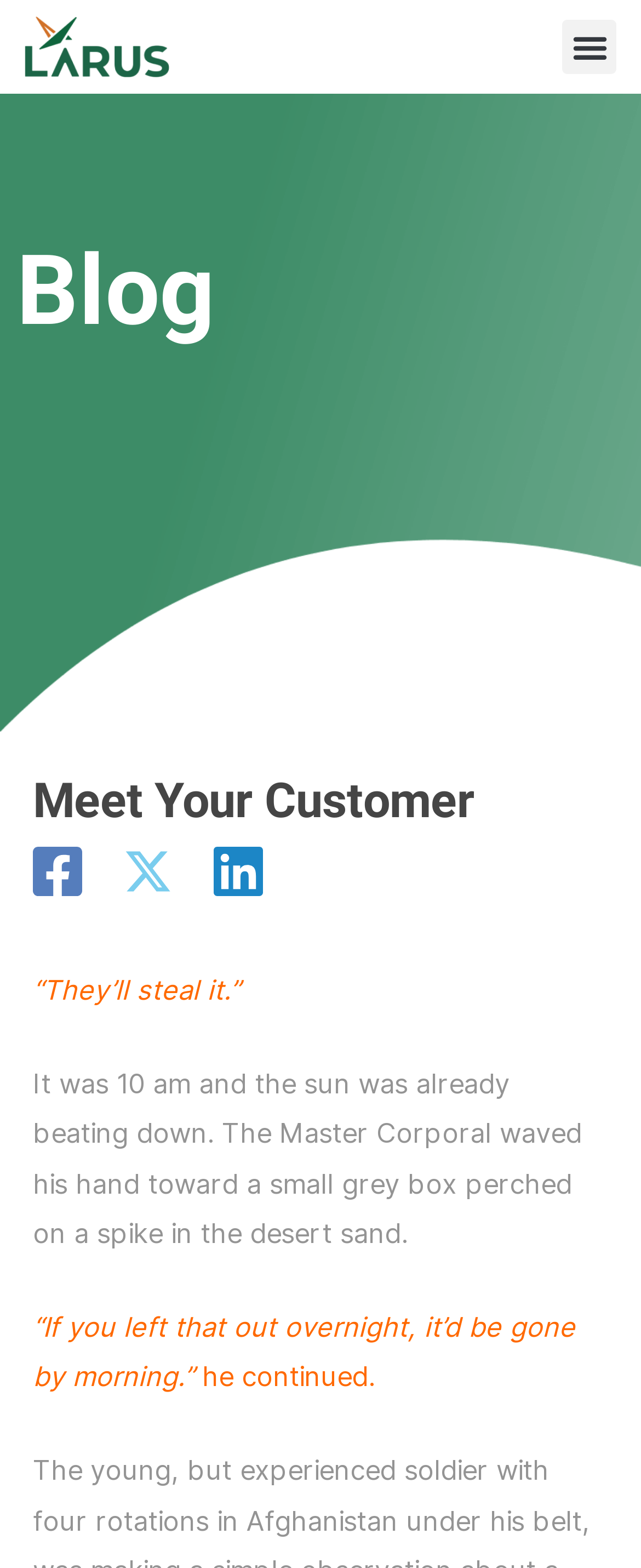Use a single word or phrase to answer this question: 
What is the company name on the logo?

Larus Technologies